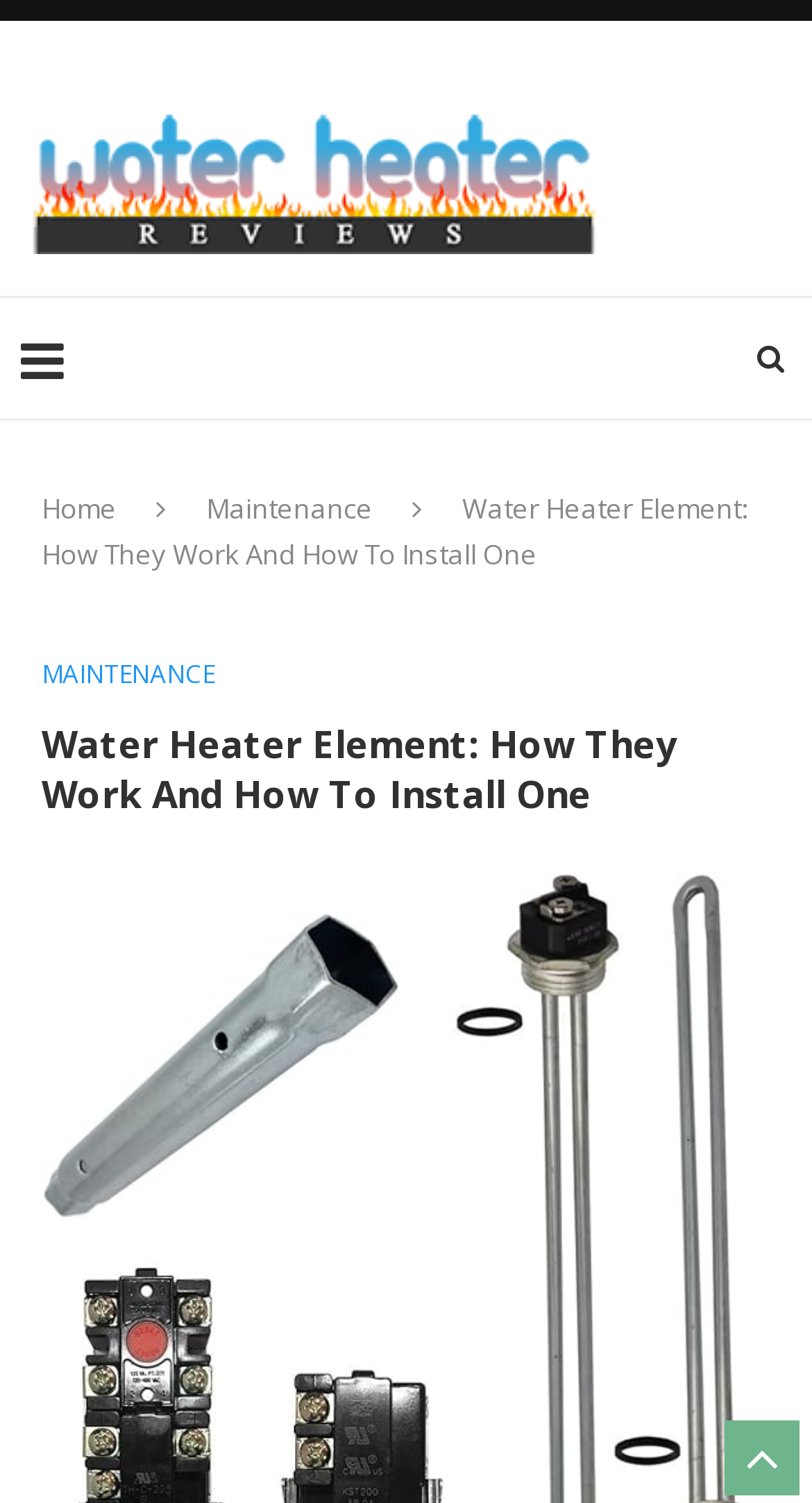Use a single word or phrase to answer the question:
What is the topic of the main content?

Water Heater Element